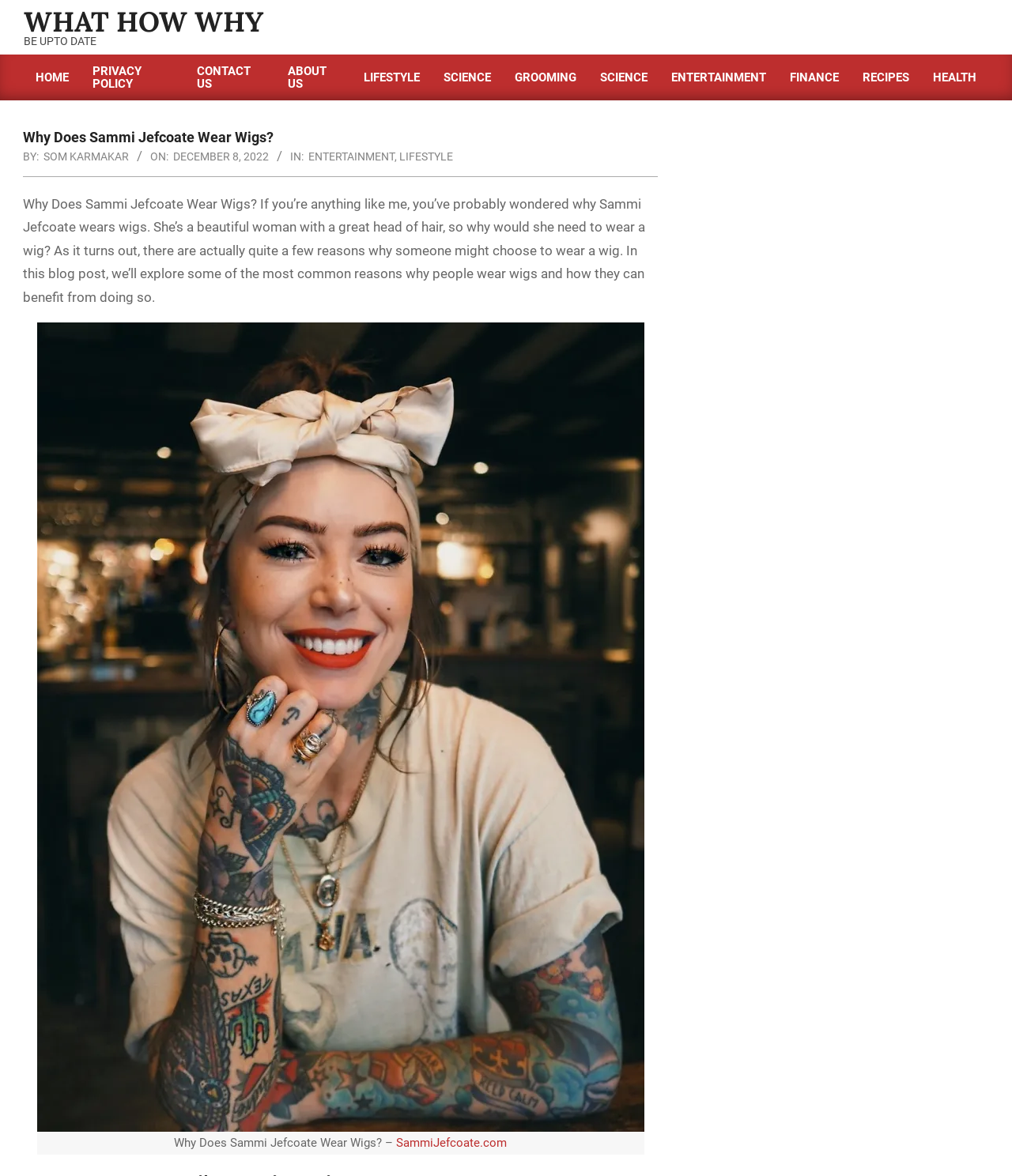Identify the title of the webpage and provide its text content.

Why Does Sammi Jefcoate Wear Wigs?